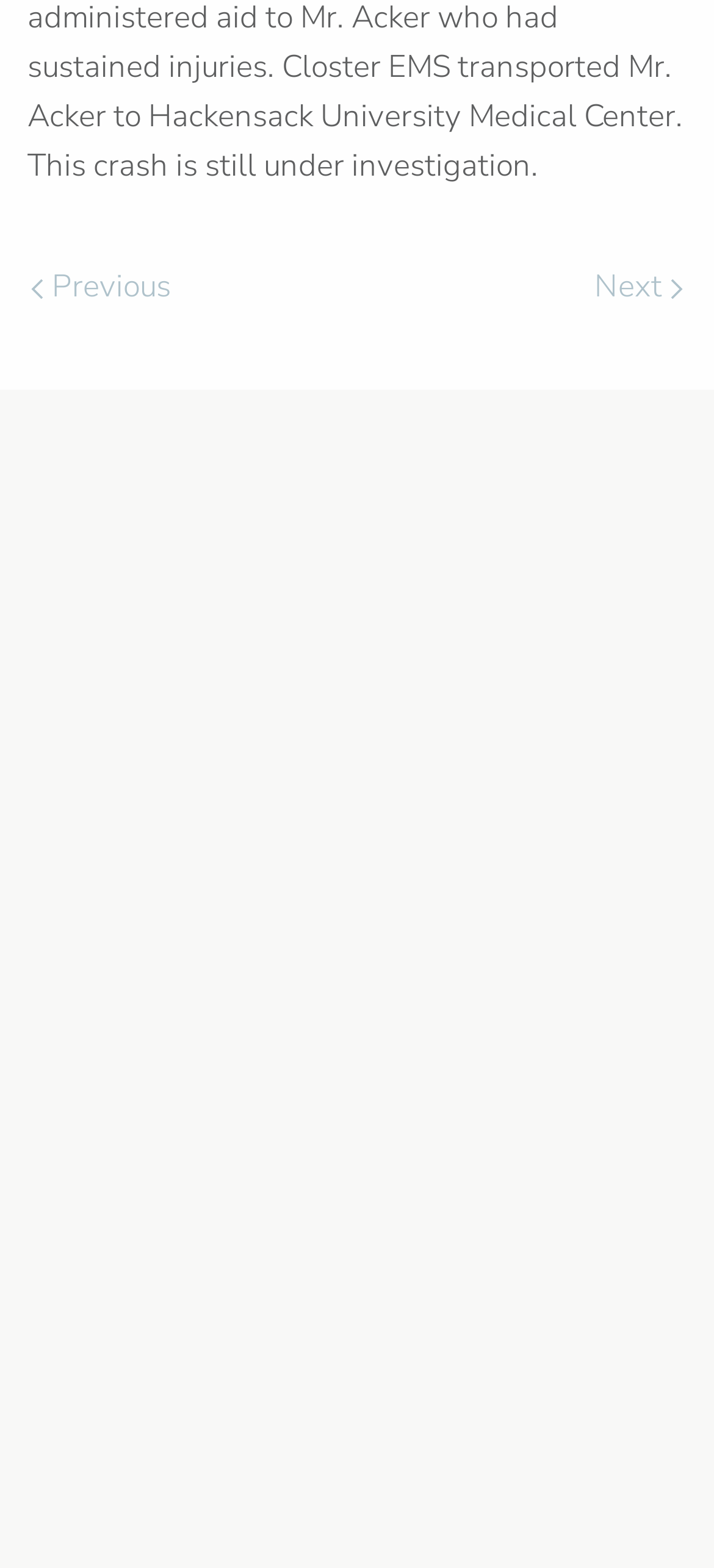How many links are under 'AGENCY INFORMATION'?
Answer the question in a detailed and comprehensive manner.

I counted the number of links under the 'AGENCY INFORMATION' heading, which are 'Campaigns & Programs', 'Child Passenger Safety', 'In Memoriam', 'Internal Affairs', 'Chain of Command', 'Recruitment', 'Specialized Units', 'Wanted Persons', and 'What to Expect When You are Stopped by One of Our Officers'. There are 9 links in total.